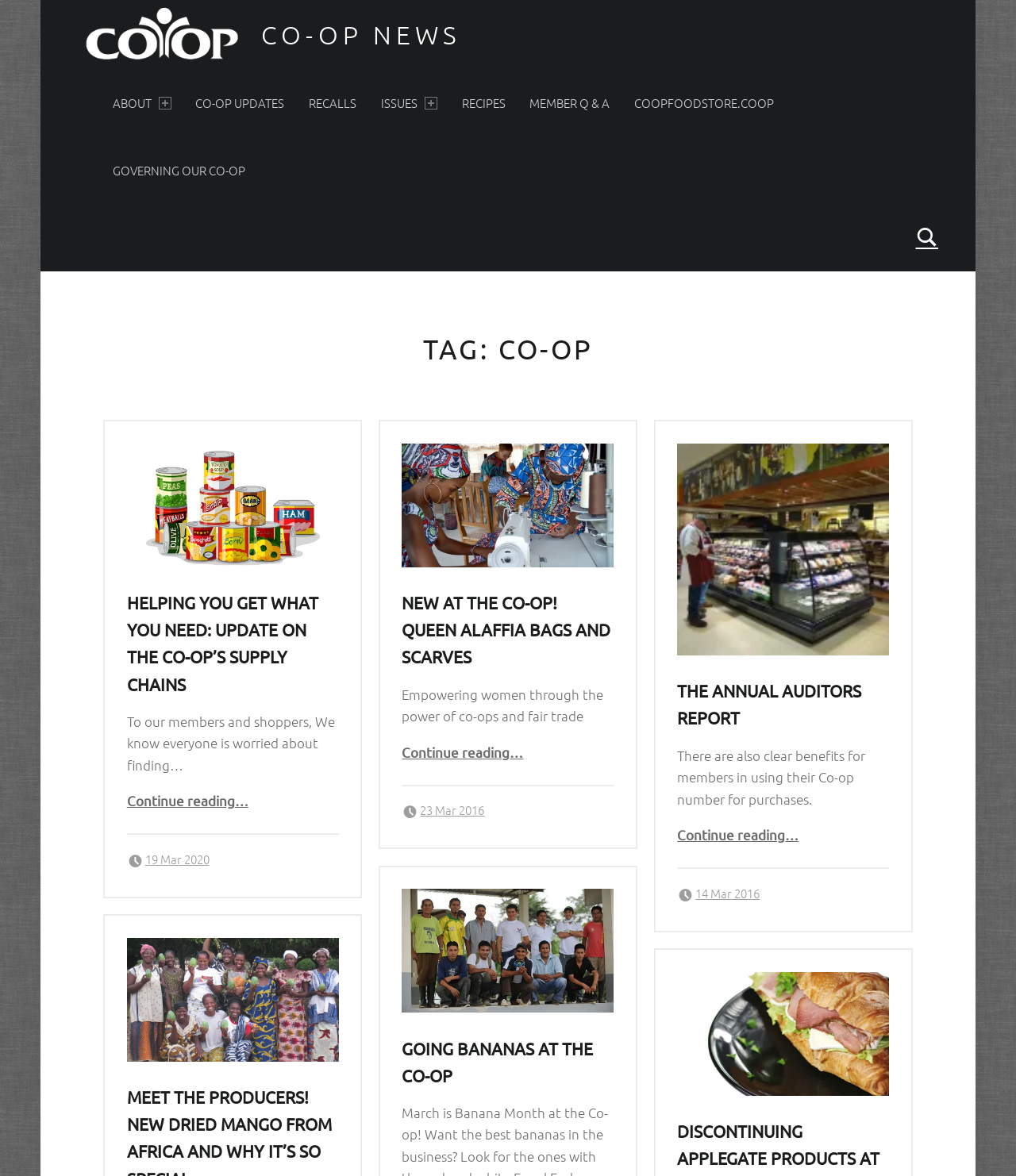What is the date of the third article?
Answer the question with detailed information derived from the image.

The third article has a footer with a link '14 Mar 2016' and a text 'Posted on:', which suggests that the date of the third article is March 14, 2016.